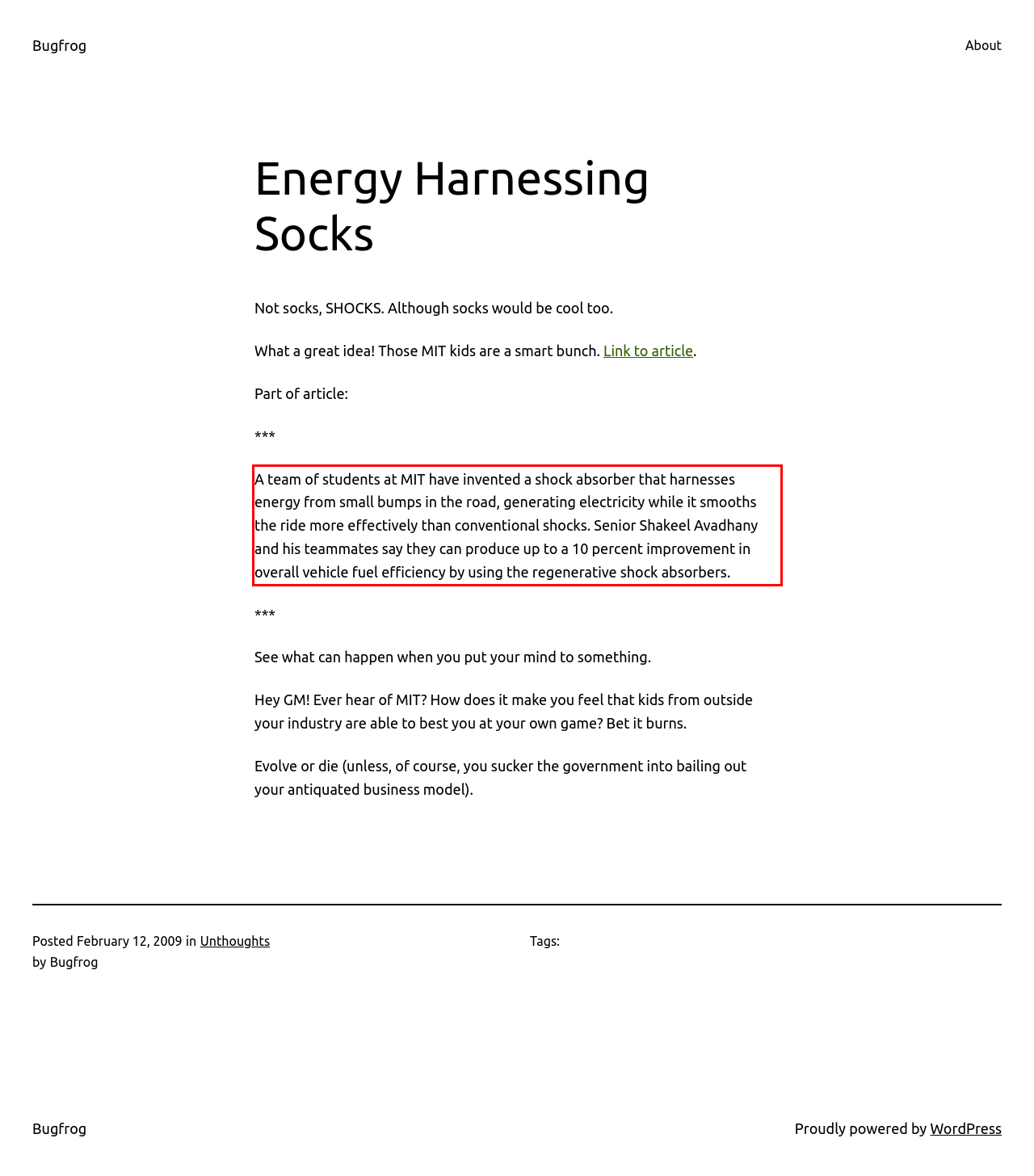With the given screenshot of a webpage, locate the red rectangle bounding box and extract the text content using OCR.

A team of students at MIT have invented a shock absorber that harnesses energy from small bumps in the road, generating electricity while it smooths the ride more effectively than conventional shocks. Senior Shakeel Avadhany and his teammates say they can produce up to a 10 percent improvement in overall vehicle fuel efficiency by using the regenerative shock absorbers.